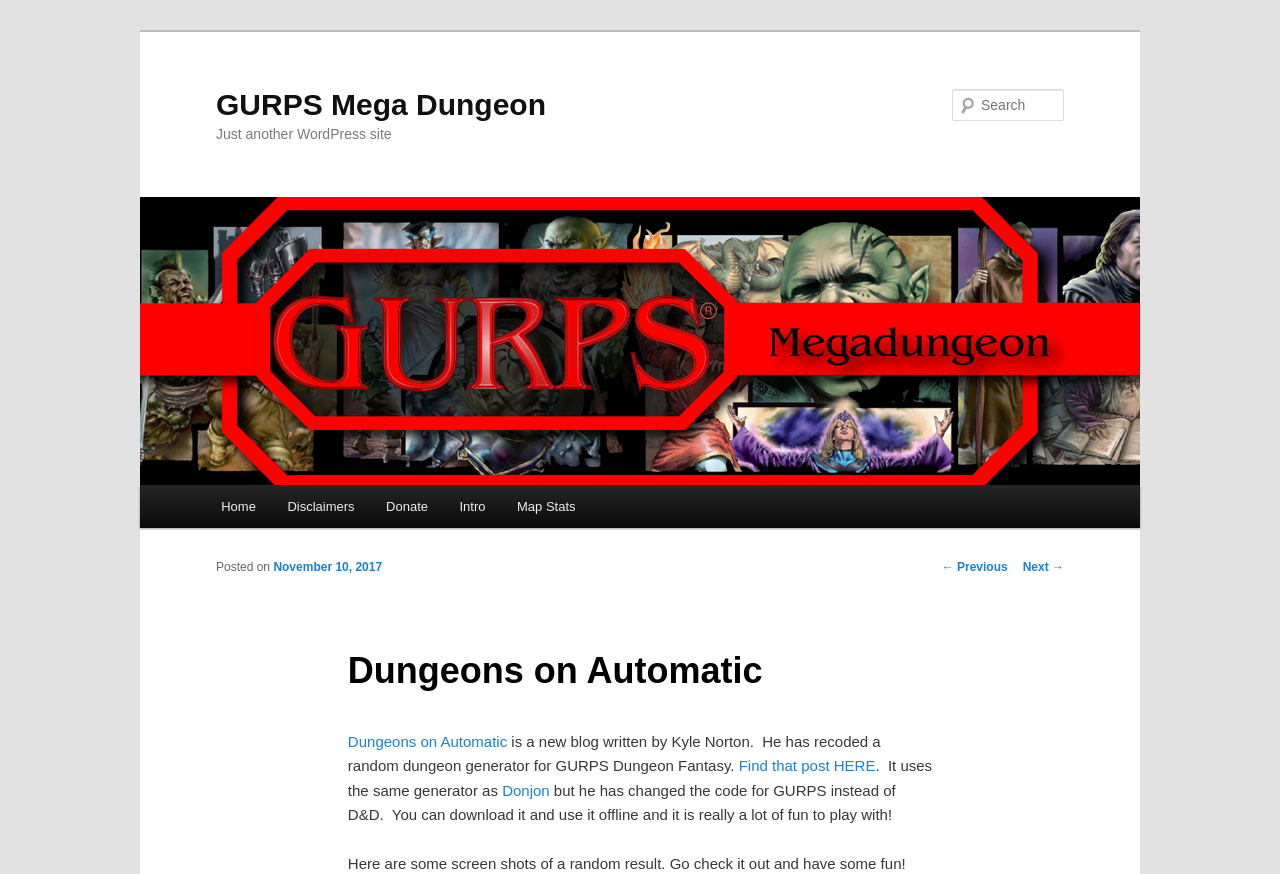Identify the bounding box coordinates for the element that needs to be clicked to fulfill this instruction: "Read the intro". Provide the coordinates in the format of four float numbers between 0 and 1: [left, top, right, bottom].

[0.347, 0.555, 0.392, 0.604]